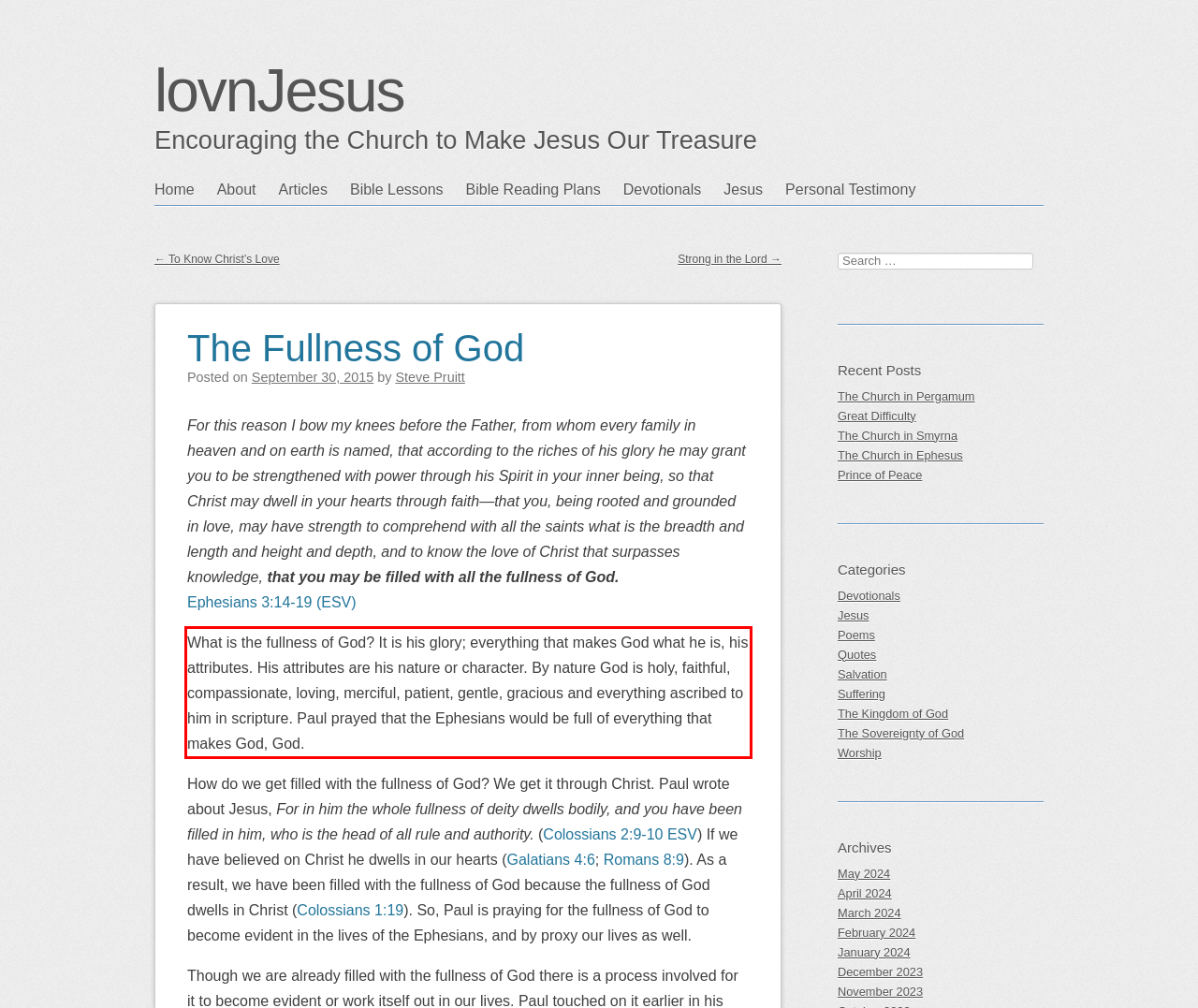The screenshot provided shows a webpage with a red bounding box. Apply OCR to the text within this red bounding box and provide the extracted content.

What is the fullness of God? It is his glory; everything that makes God what he is, his attributes. His attributes are his nature or character. By nature God is holy, faithful, compassionate, loving, merciful, patient, gentle, gracious and everything ascribed to him in scripture. Paul prayed that the Ephesians would be full of everything that makes God, God.